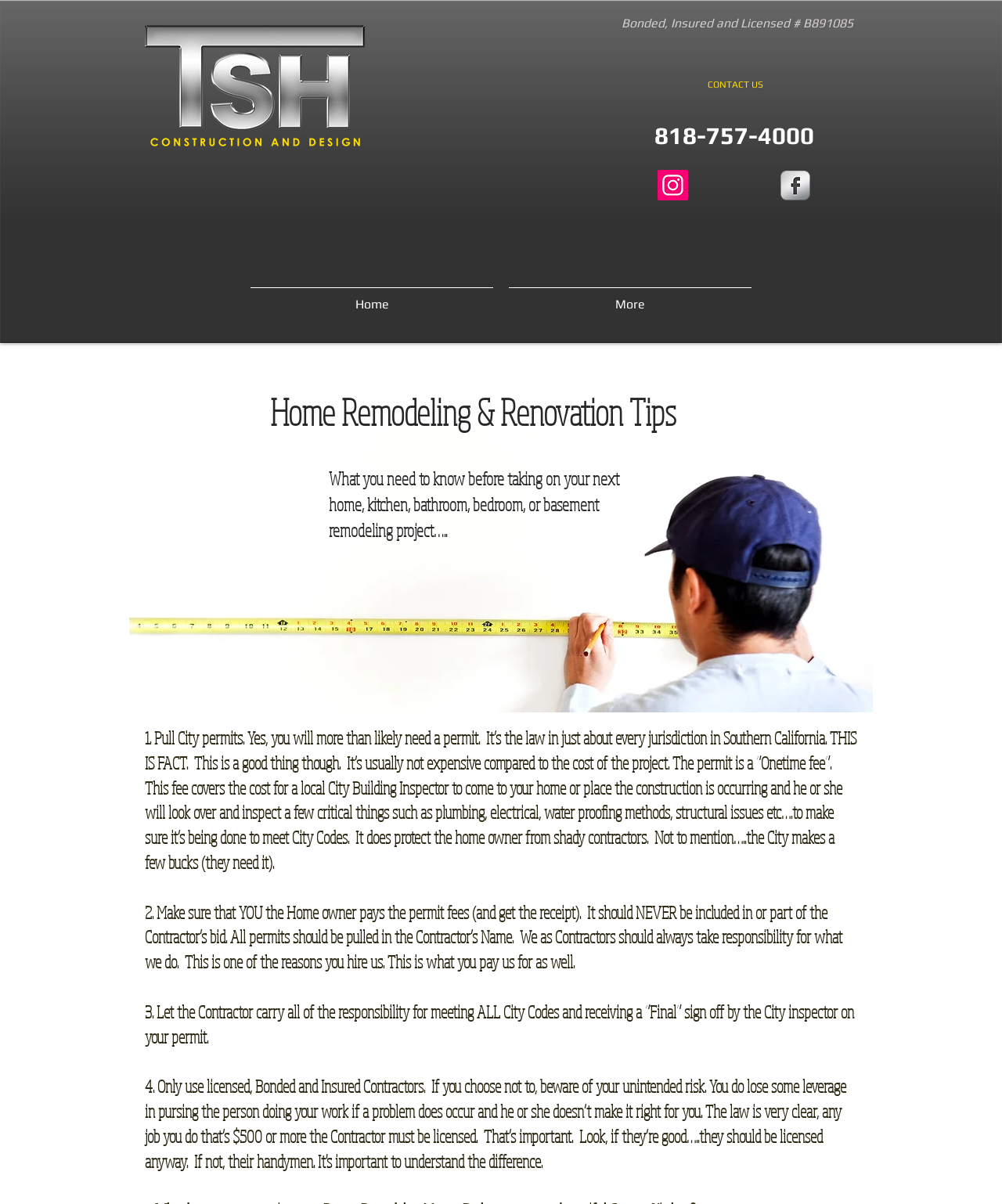Given the element description More, predict the bounding box coordinates for the UI element in the webpage screenshot. The format should be (top-left x, top-left y, bottom-right x, bottom-right y), and the values should be between 0 and 1.

[0.5, 0.239, 0.758, 0.255]